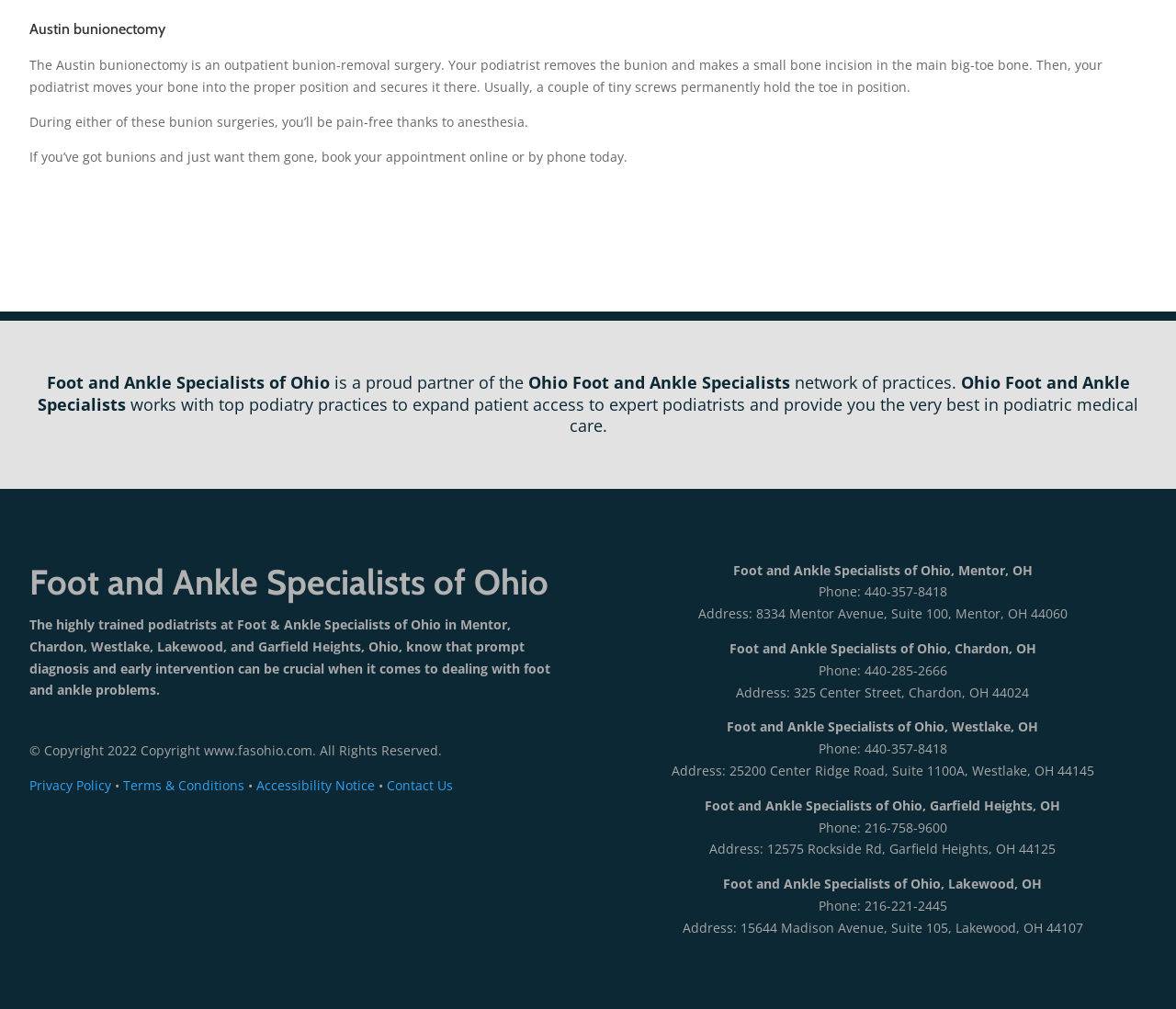What is the name of the network of practices that Foot and Ankle Specialists of Ohio is a part of?
Refer to the screenshot and respond with a concise word or phrase.

Ohio Foot and Ankle Specialists